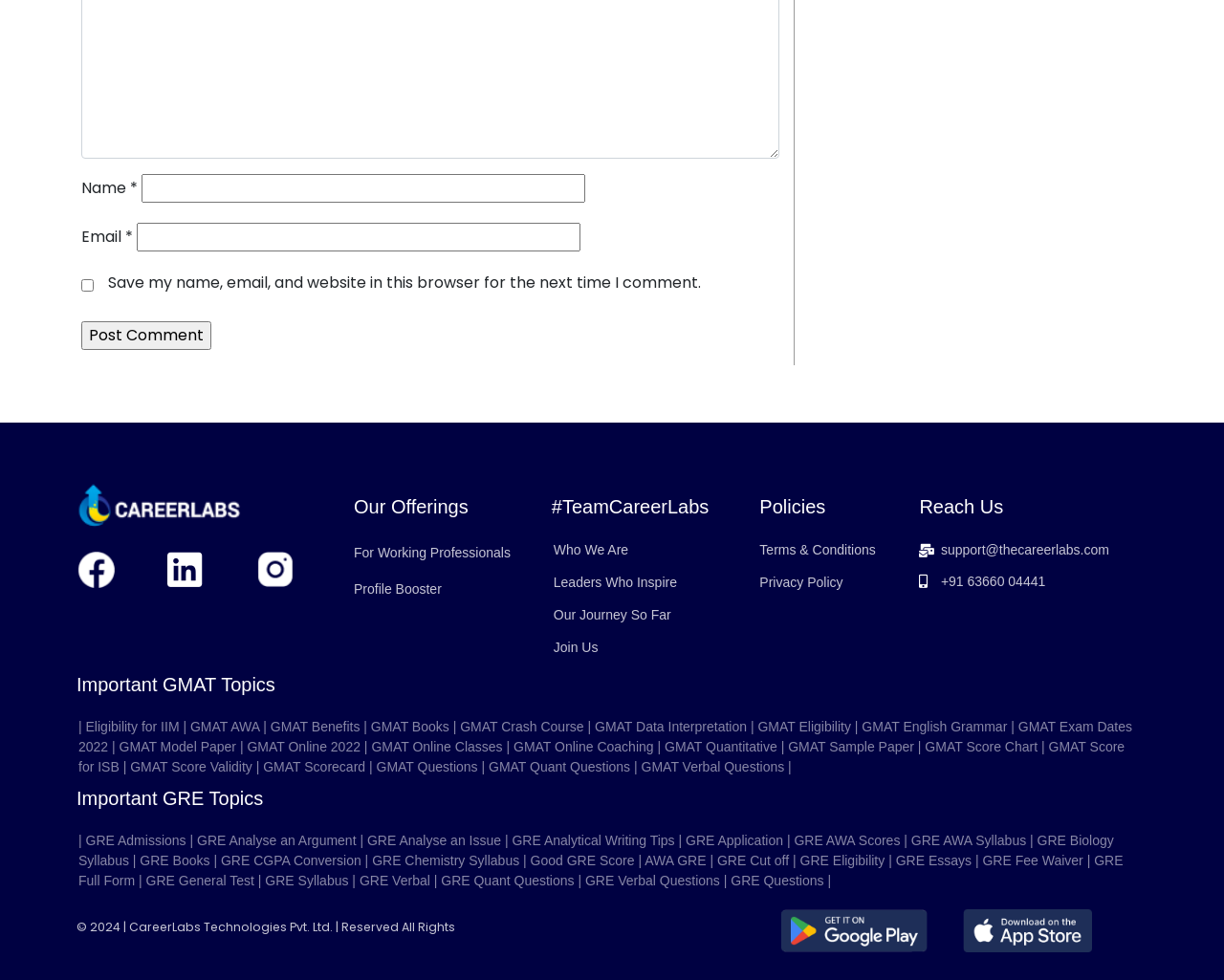Given the description parent_node: Email * aria-describedby="email-notes" name="email", predict the bounding box coordinates of the UI element. Ensure the coordinates are in the format (top-left x, top-left y, bottom-right x, bottom-right y) and all values are between 0 and 1.

[0.112, 0.228, 0.474, 0.257]